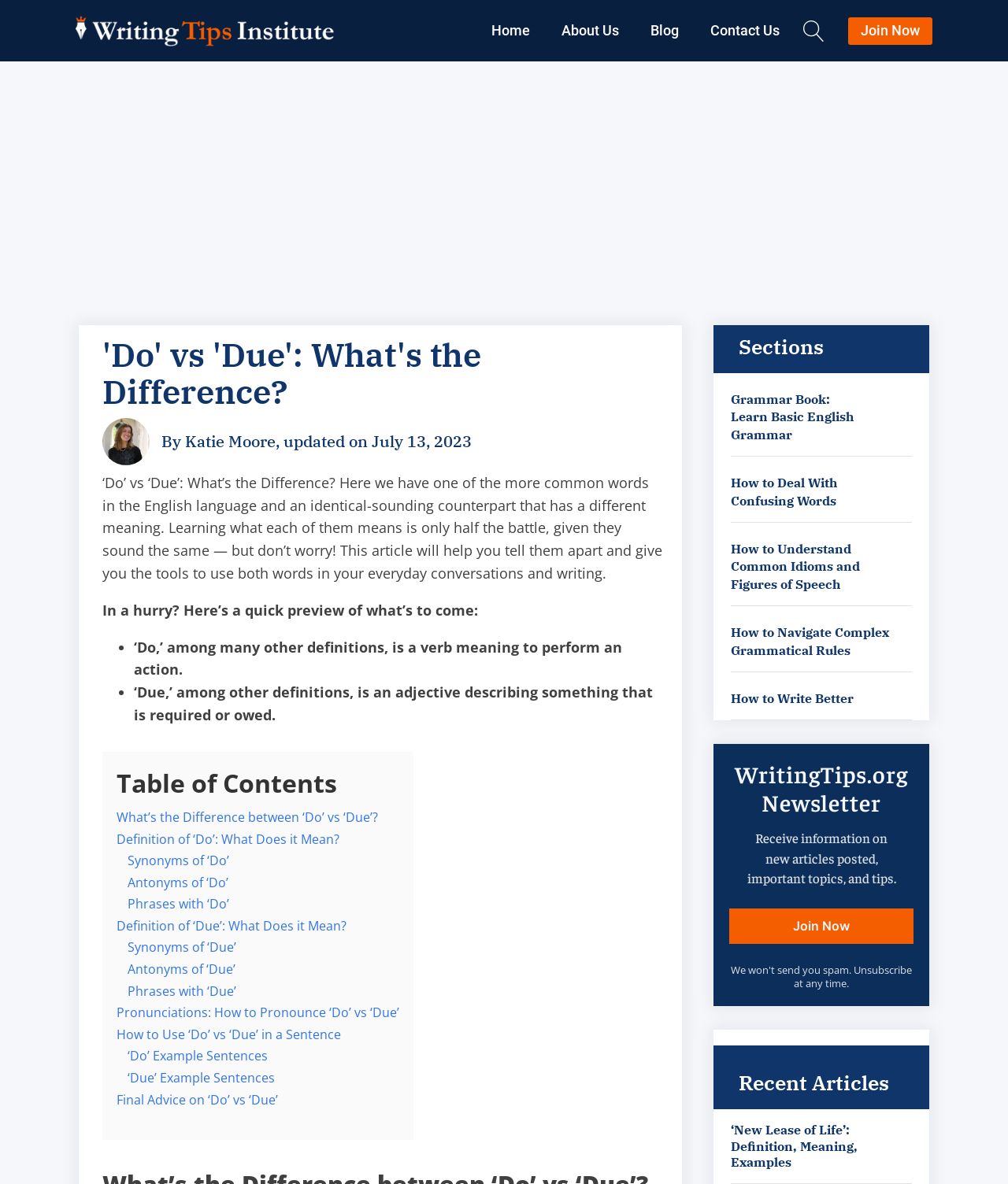What is the difference between 'Do' and 'Due'?
Answer the question in a detailed and comprehensive manner.

The webpage explains the difference between 'Do' and 'Due' in terms of their meanings and usage, with 'Do' being a verb and 'Due' being an adjective, and provides examples and explanations to help understand the difference.